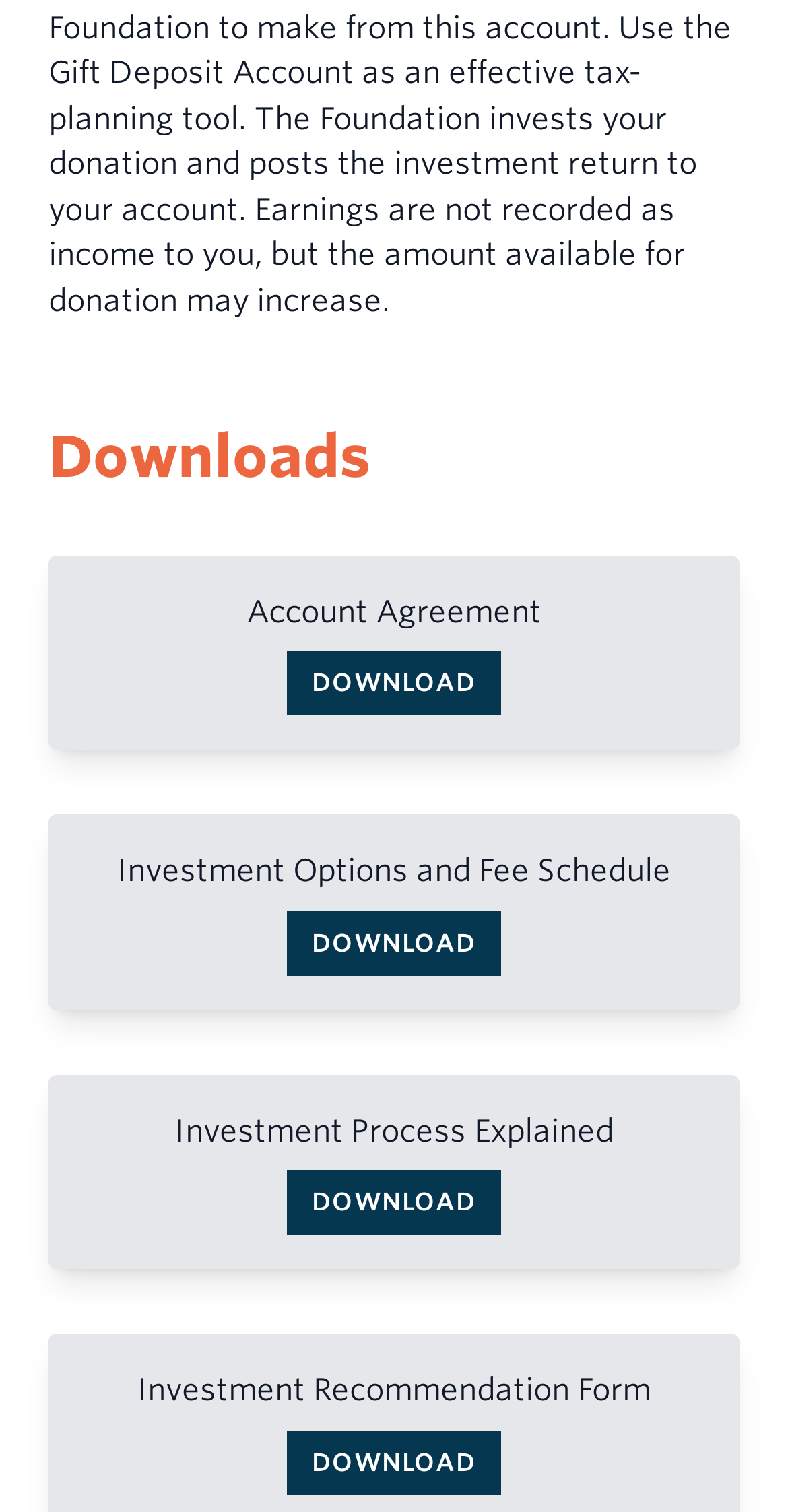Using the provided element description: "About", identify the bounding box coordinates. The coordinates should be four floats between 0 and 1 in the order [left, top, right, bottom].

[0.0, 0.005, 1.0, 0.086]